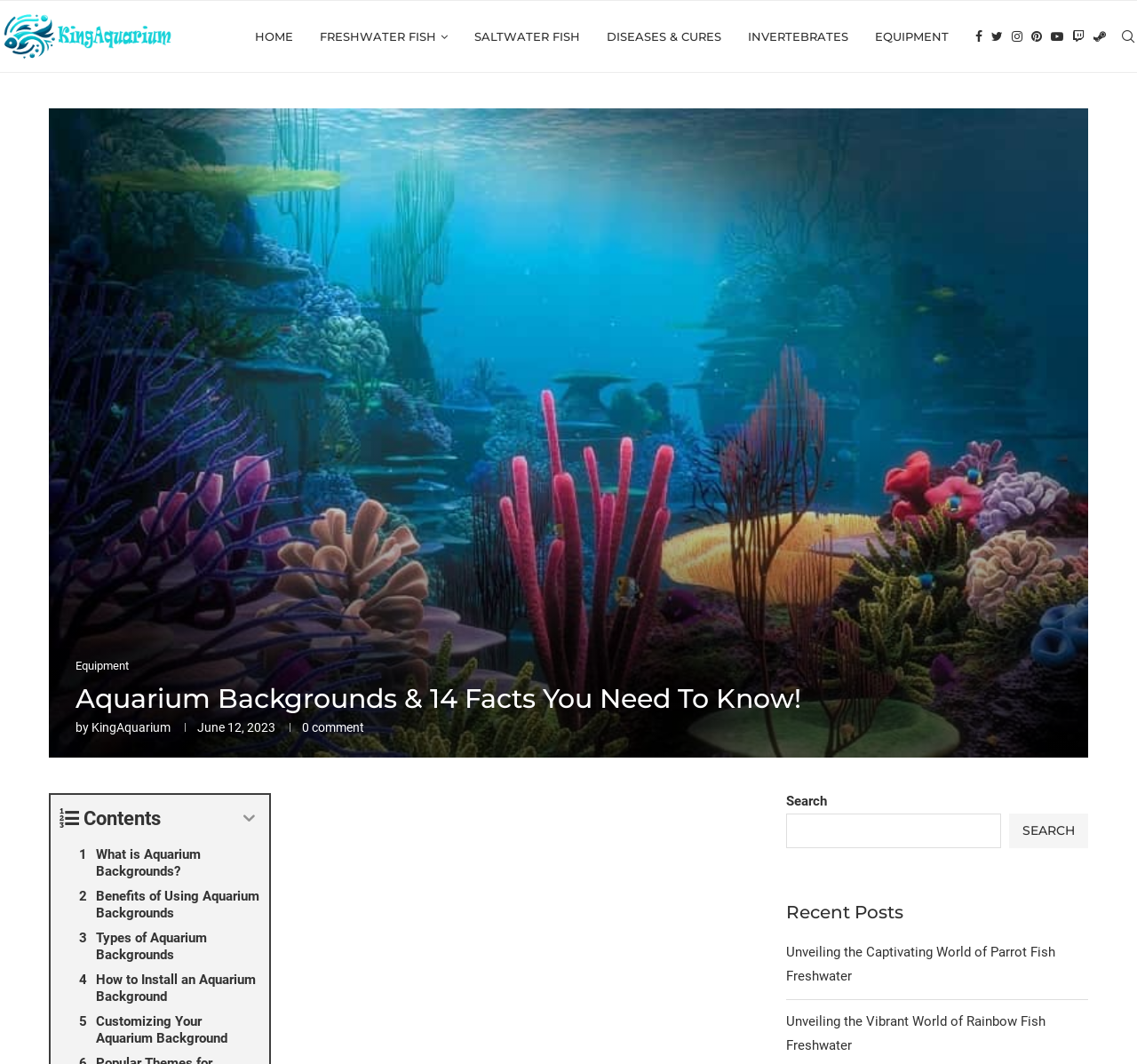Please examine the image and provide a detailed answer to the question: What is the topic of the article?

The topic of the article can be found in the main heading, which says 'Aquarium Backgrounds & 14 Facts You Need To Know!'.